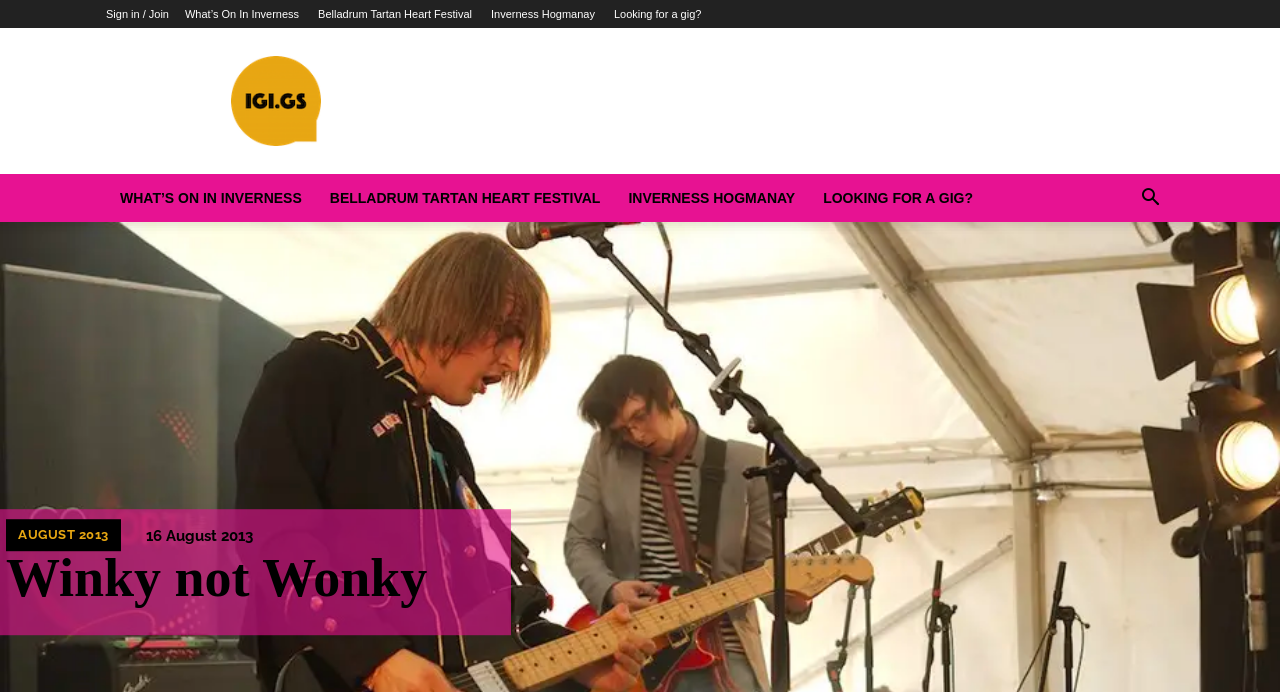Could you provide the bounding box coordinates for the portion of the screen to click to complete this instruction: "Search for events"?

[0.88, 0.275, 0.917, 0.302]